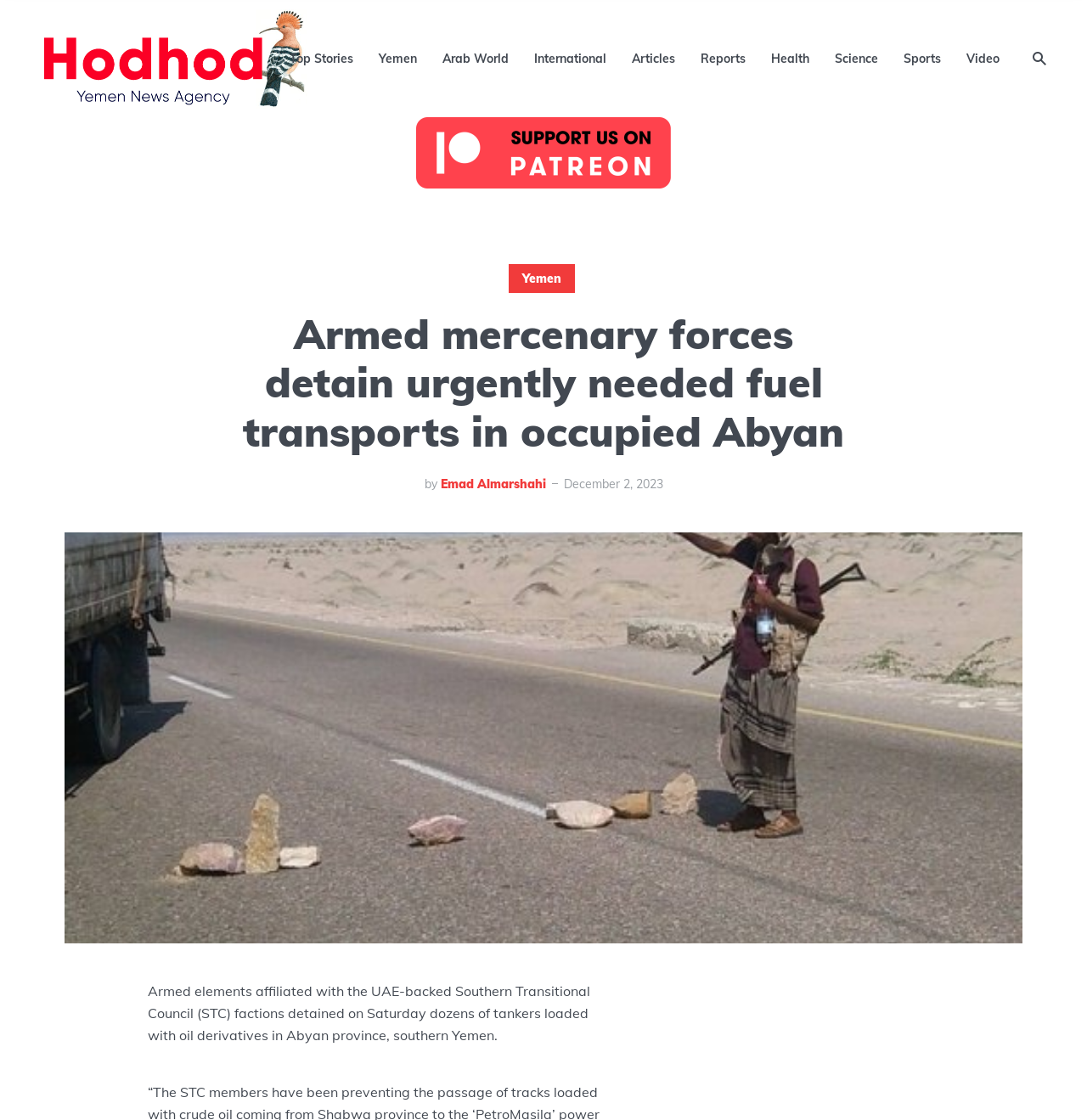Using details from the image, please answer the following question comprehensively:
What is the category of the current article?

I determined the category by looking at the links at the top of the webpage, which include 'Top Stories', 'Yemen', 'Arab World', and others. The link 'Yemen' is highlighted, indicating that the current article belongs to this category.